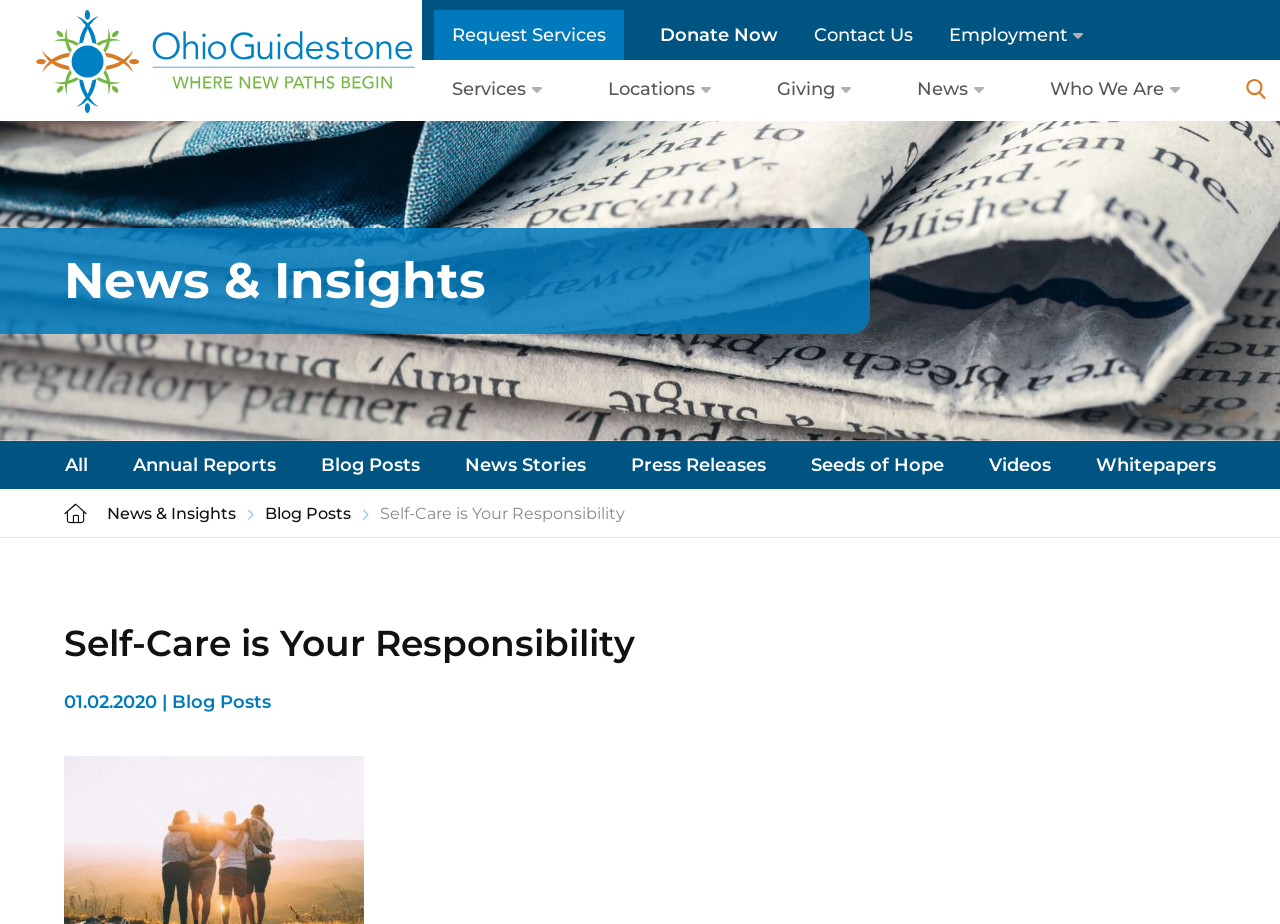Locate the coordinates of the bounding box for the clickable region that fulfills this instruction: "Go to the blog posts page".

[0.134, 0.748, 0.212, 0.772]